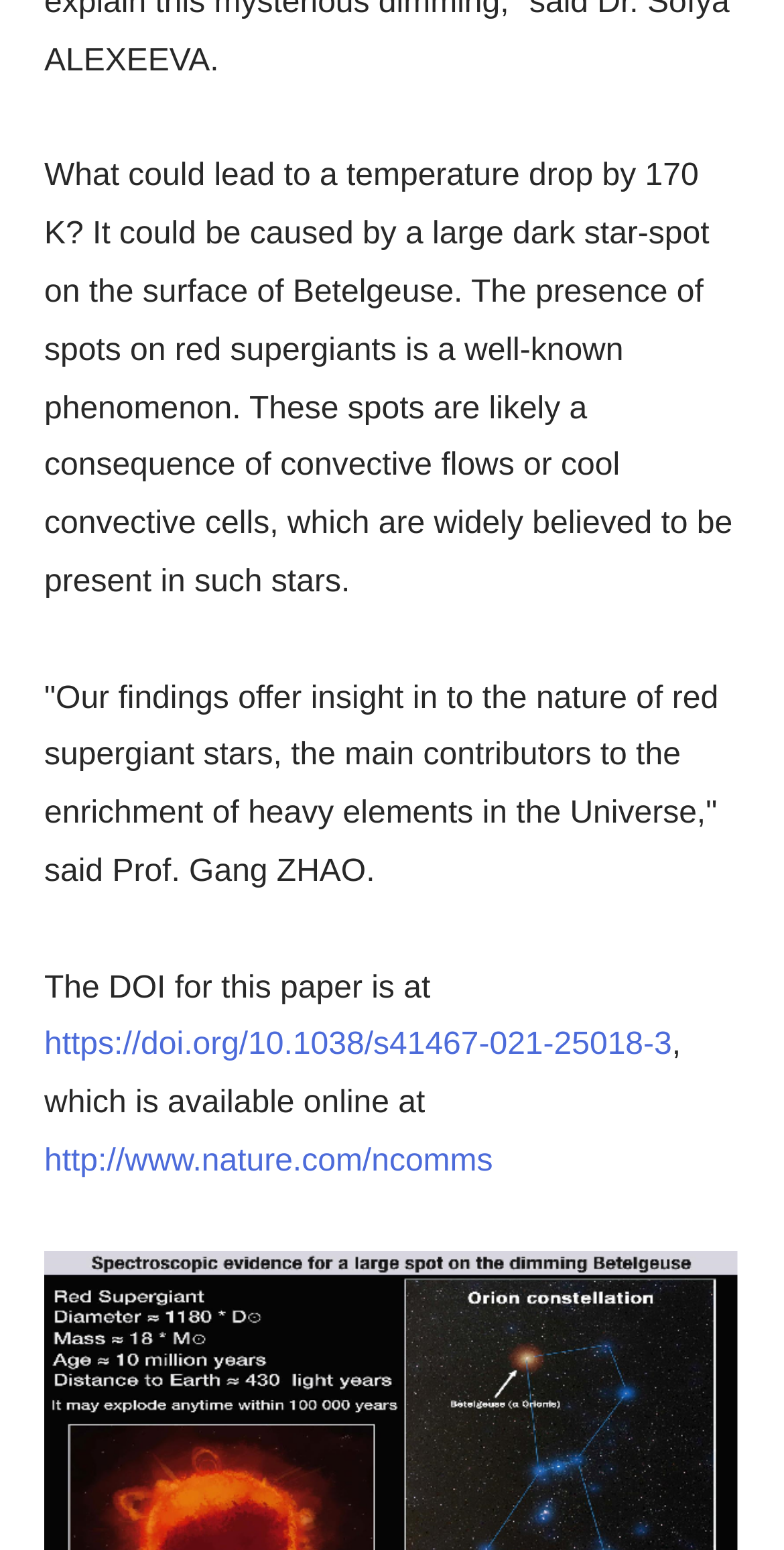Look at the image and give a detailed response to the following question: What is the website where the paper is available online?

The paper is available online at www.nature.com/ncomms, as mentioned in the last paragraph of the webpage.